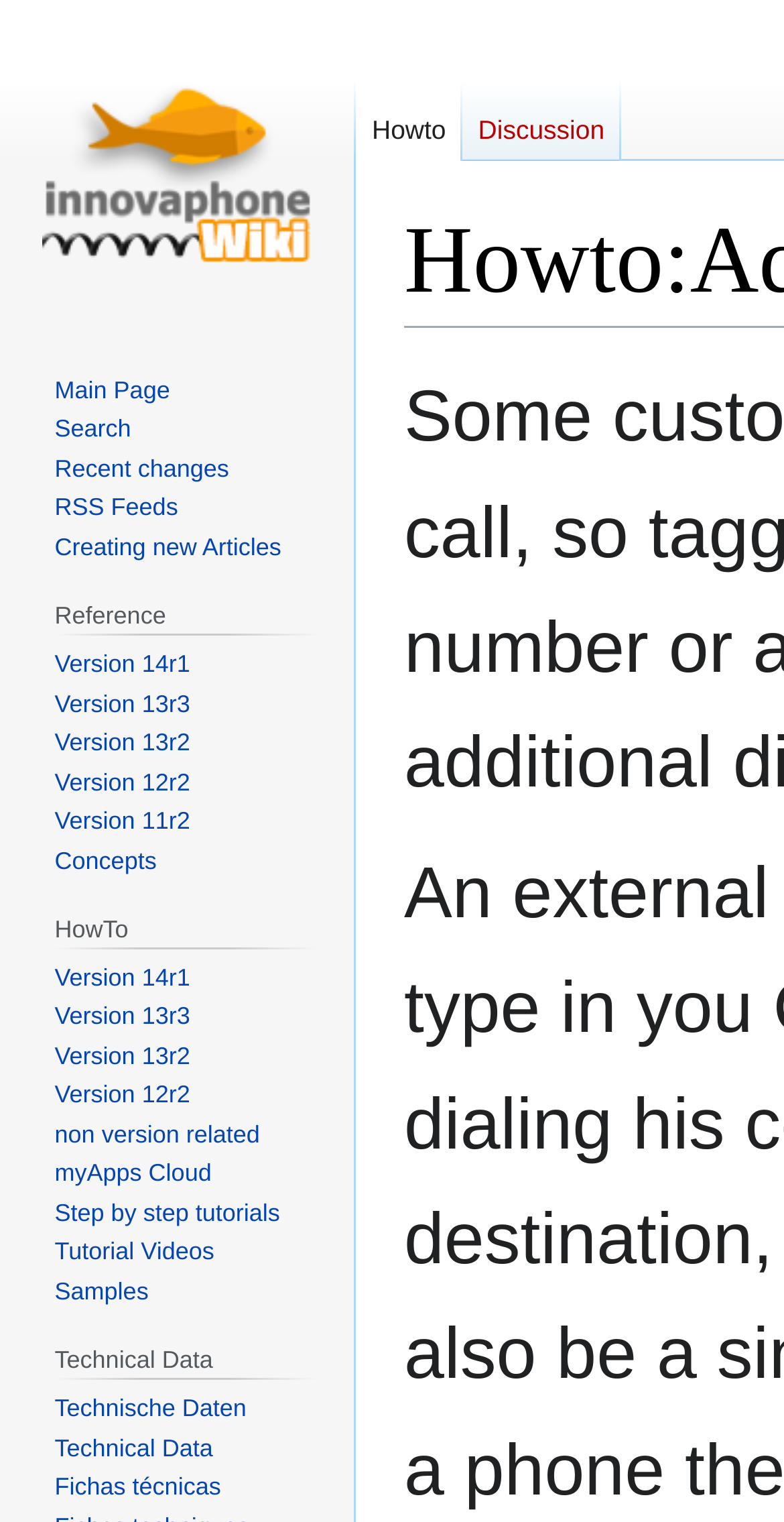Construct a thorough caption encompassing all aspects of the webpage.

The webpage is a wiki page titled "Howto:Additional call-ID information - innovaphone wiki". At the top, there are two links, "Jump to navigation" and "Jump to search", positioned side by side. Below them, there is a navigation section labeled "Namespaces" with two links, "Howto" and "Discussion". 

On the left side of the page, there is a navigation menu with several sections. The first section is labeled "innovaphone-wiki" and contains five links: "Main Page", "Search", "Recent changes", "RSS Feeds", and "Creating new Articles". The second section is labeled "Reference" and contains a heading "Reference" followed by seven links to different versions of innovaphone wiki, from "Version 14r1" to "Version 11r2", and a link to "Concepts". 

The third section is labeled "HowTo" and contains a heading "HowTo" followed by eleven links, including links to different versions of innovaphone wiki, "non version related", "myApps Cloud", "Step by step tutorials", "Tutorial Videos", "Samples", and three links to technical data in different languages. 

There is also a link "Visit the main page" positioned at the top left corner of the page.